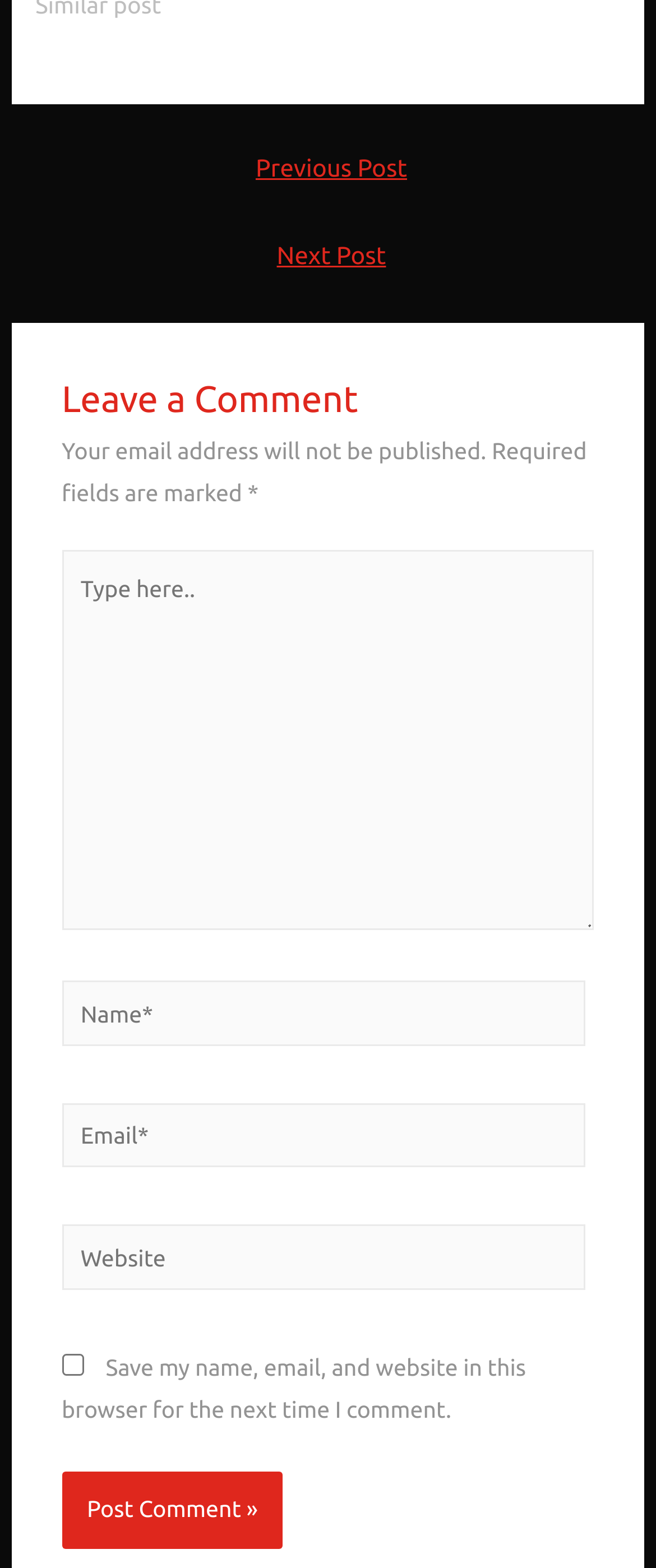Please determine the bounding box coordinates for the element that should be clicked to follow these instructions: "Enter your name".

[0.094, 0.626, 0.893, 0.667]